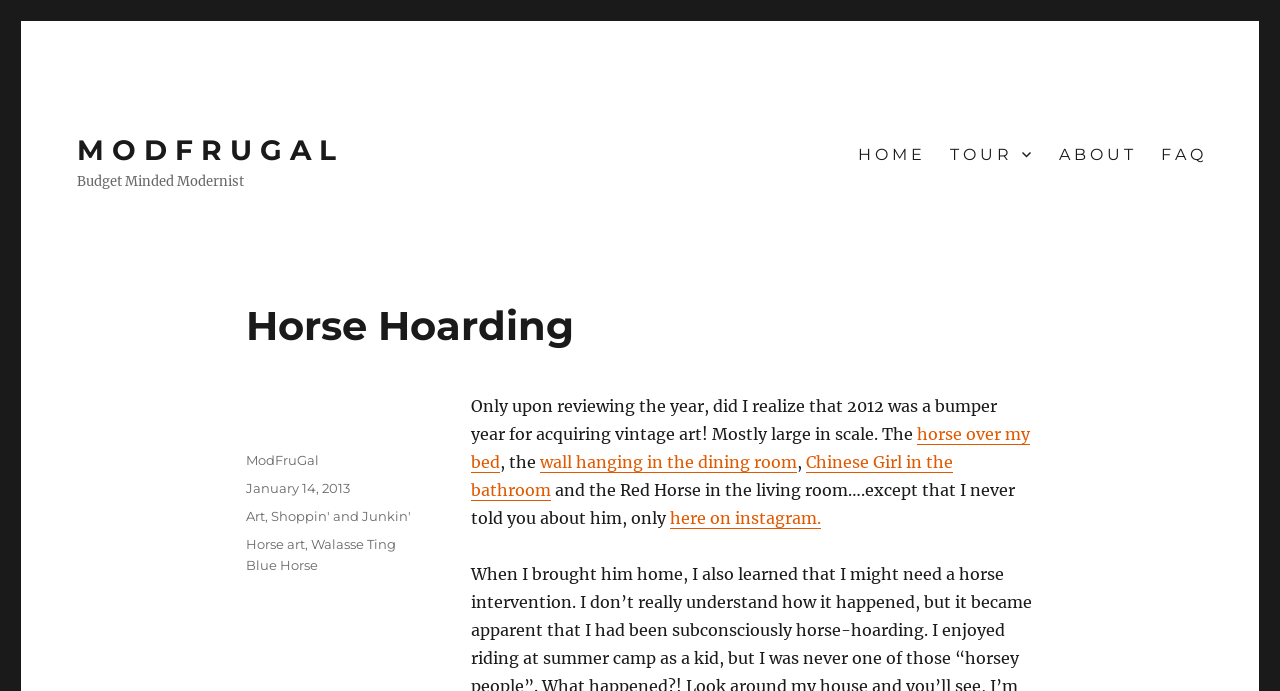Locate the bounding box coordinates of the region to be clicked to comply with the following instruction: "Click on the 'HOME' link". The coordinates must be four float numbers between 0 and 1, in the form [left, top, right, bottom].

[0.659, 0.192, 0.731, 0.253]